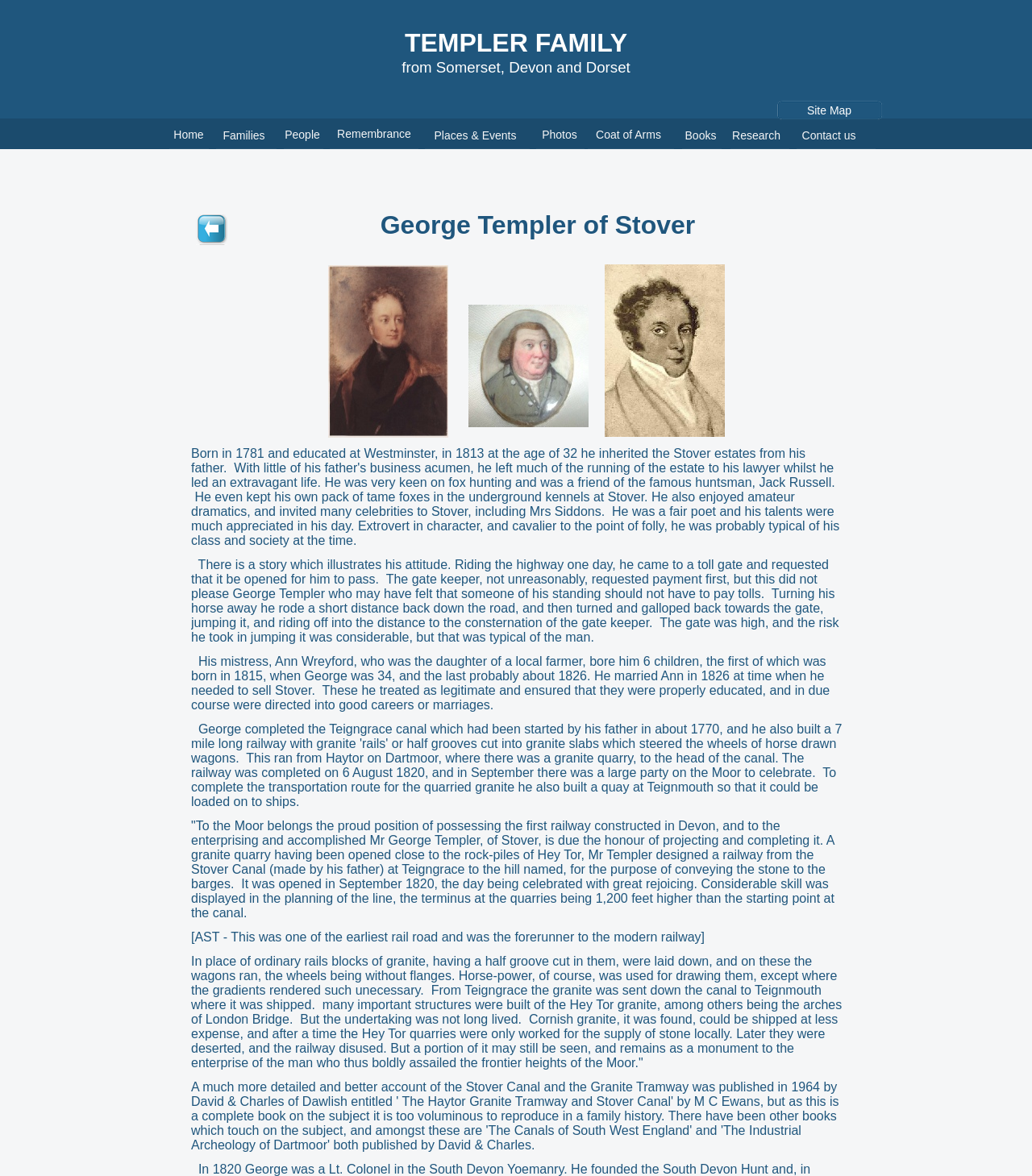Answer the following inquiry with a single word or phrase:
What is the name of the family being researched?

Templer